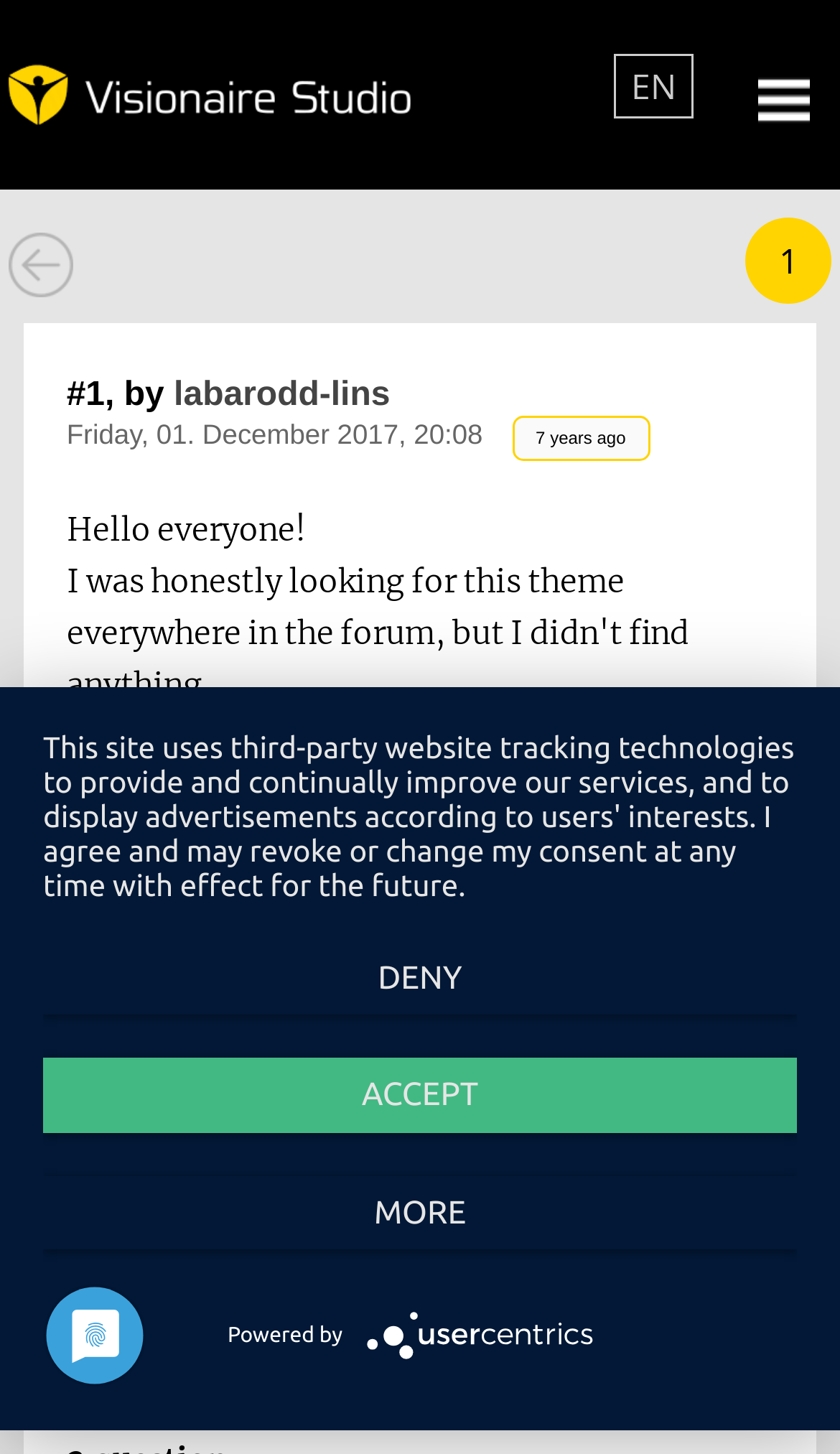Using the description "title="Visionaire Studio"", locate and provide the bounding box of the UI element.

[0.01, 0.044, 0.49, 0.087]